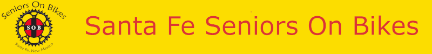Generate an elaborate description of what you see in the image.

The image features the logo of "Santa Fe Seniors On Bikes," showcasing a vibrant yellow background adorned with bold, red lettering. The logo is centered around a distinctive graphic, which includes a circular emblem with bicycle-themed elements that highlight the group's focus on cycling among seniors. This organization promotes an active lifestyle and camaraderie within the Santa Fe community, encouraging seniors to engage in biking activities for fun, fitness, and socializing.